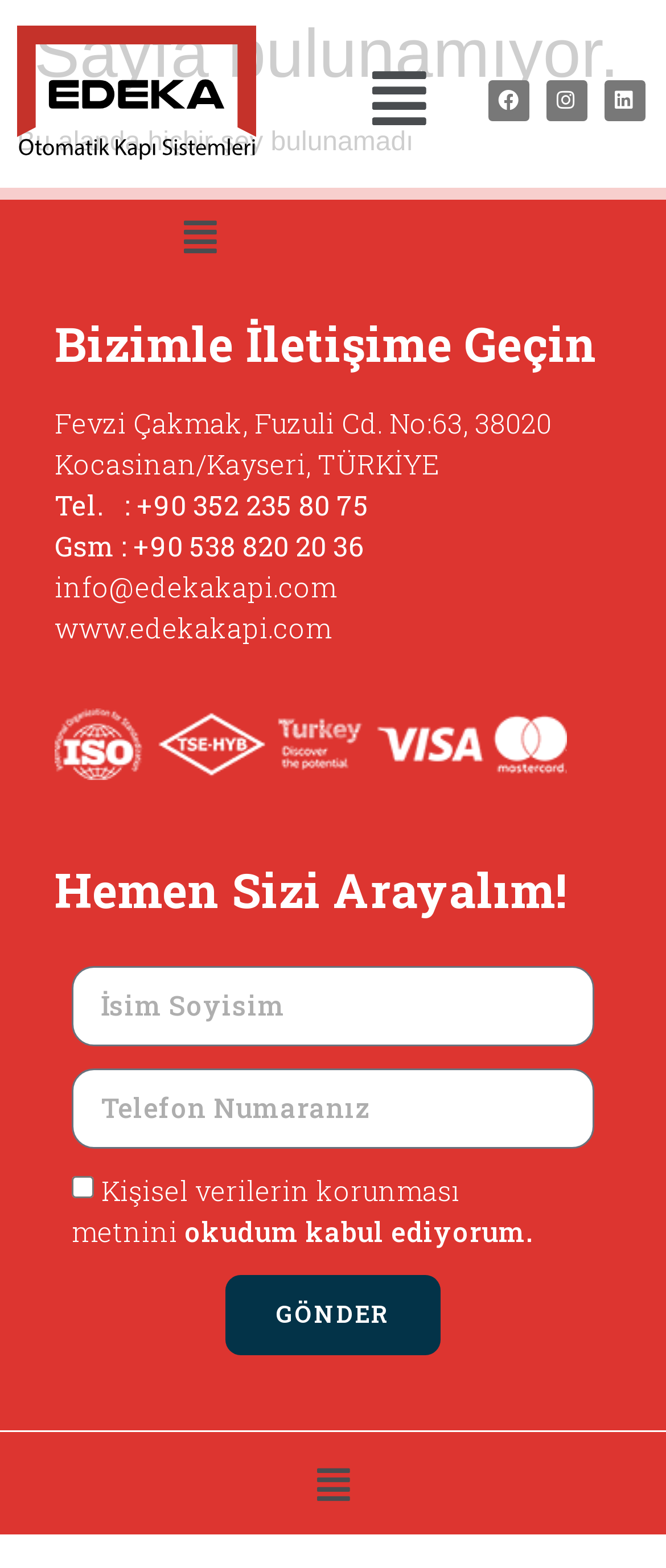Identify the bounding box coordinates for the UI element described by the following text: "name="form_fields[name]" placeholder="İsim Soyisim"". Provide the coordinates as four float numbers between 0 and 1, in the format [left, top, right, bottom].

[0.108, 0.616, 0.892, 0.667]